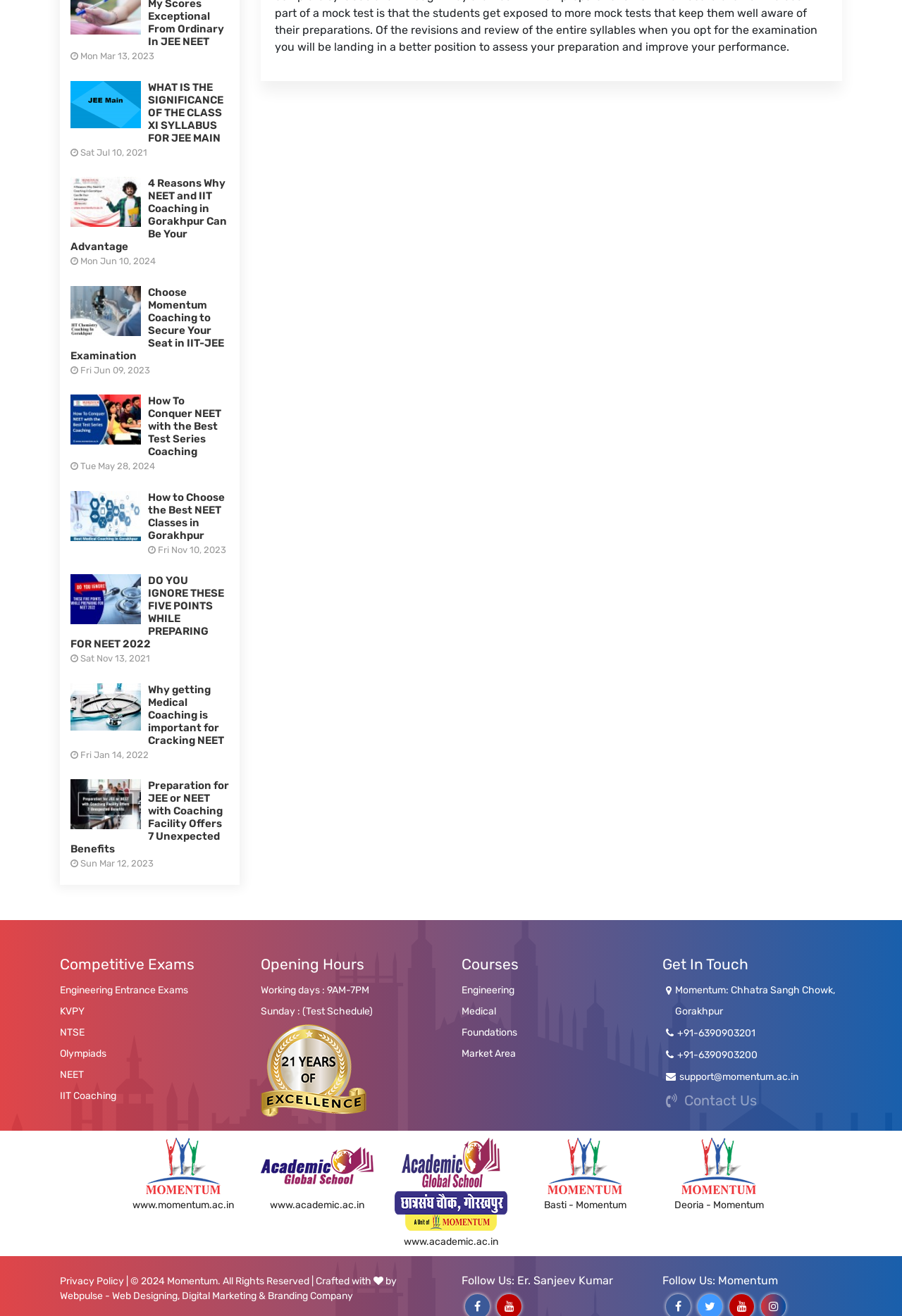Find the bounding box coordinates for the area that should be clicked to accomplish the instruction: "Visit the Momentum website".

[0.162, 0.881, 0.245, 0.892]